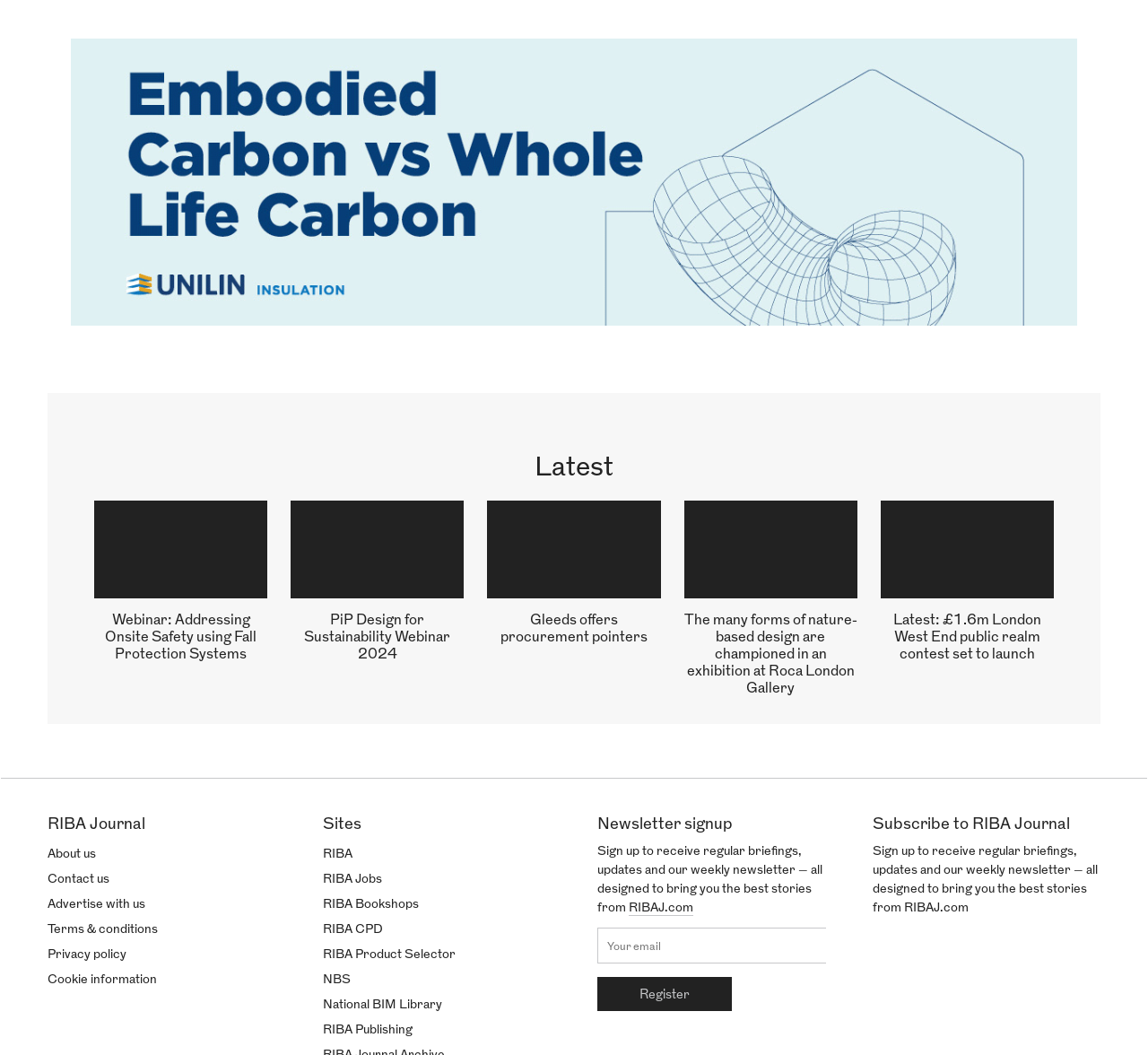What is the topic of the first article?
Look at the image and respond with a single word or a short phrase.

Webinar